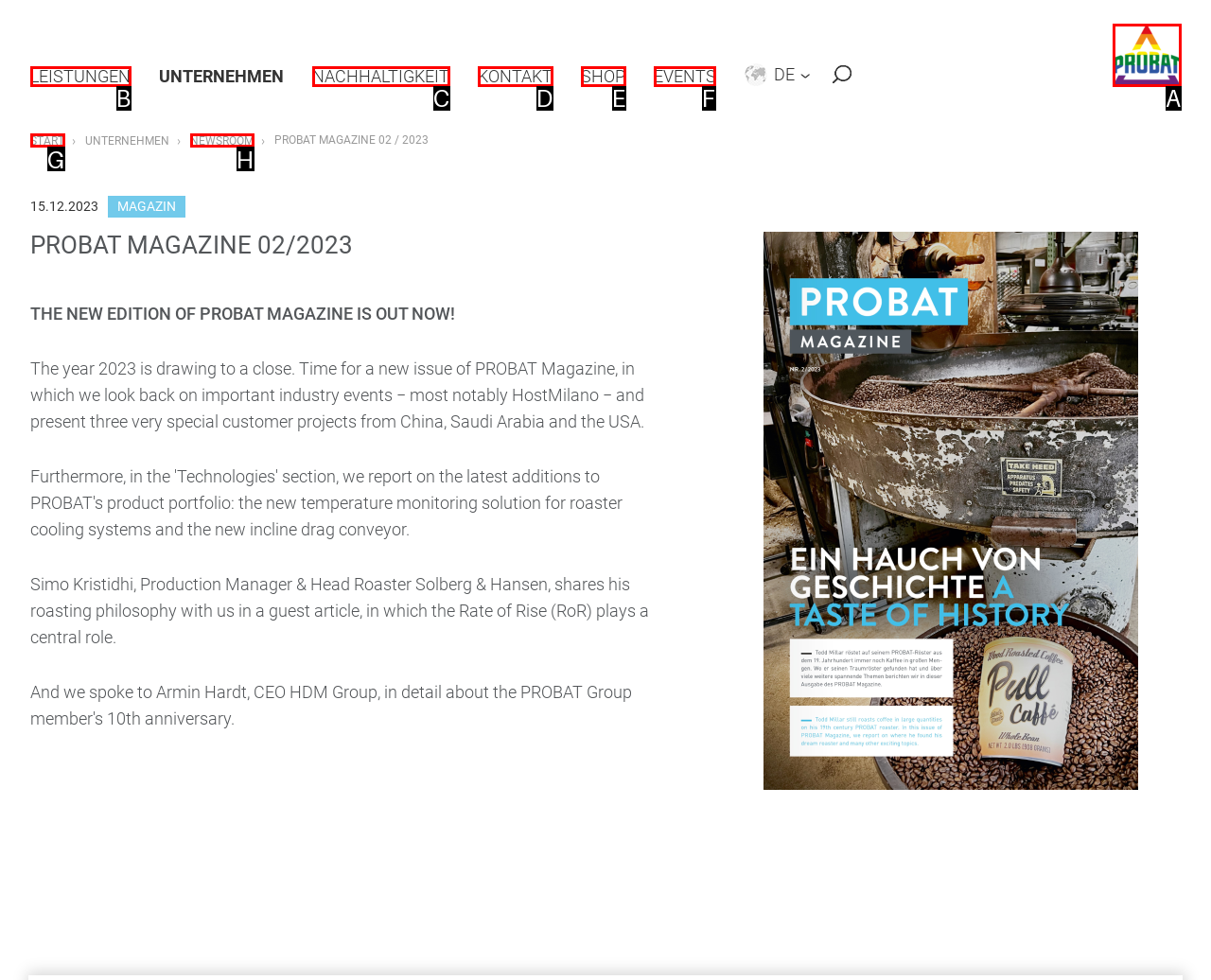For the task: Check the EVENTS, specify the letter of the option that should be clicked. Answer with the letter only.

F